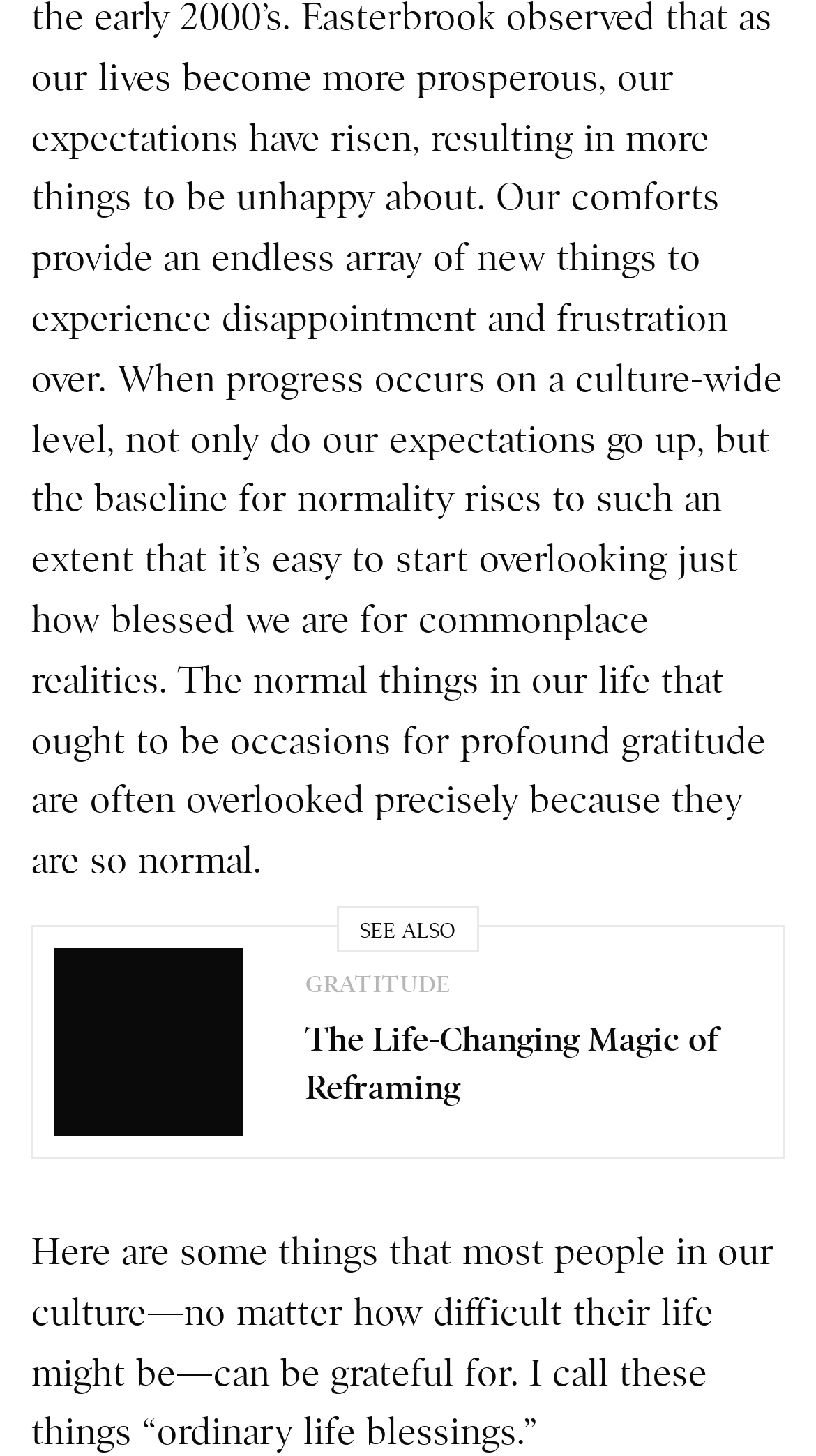Find the bounding box coordinates for the HTML element described in this sentence: "The Life-Changing Magic of Reframing". Provide the coordinates as four float numbers between 0 and 1, in the format [left, top, right, bottom].

[0.374, 0.699, 0.933, 0.763]